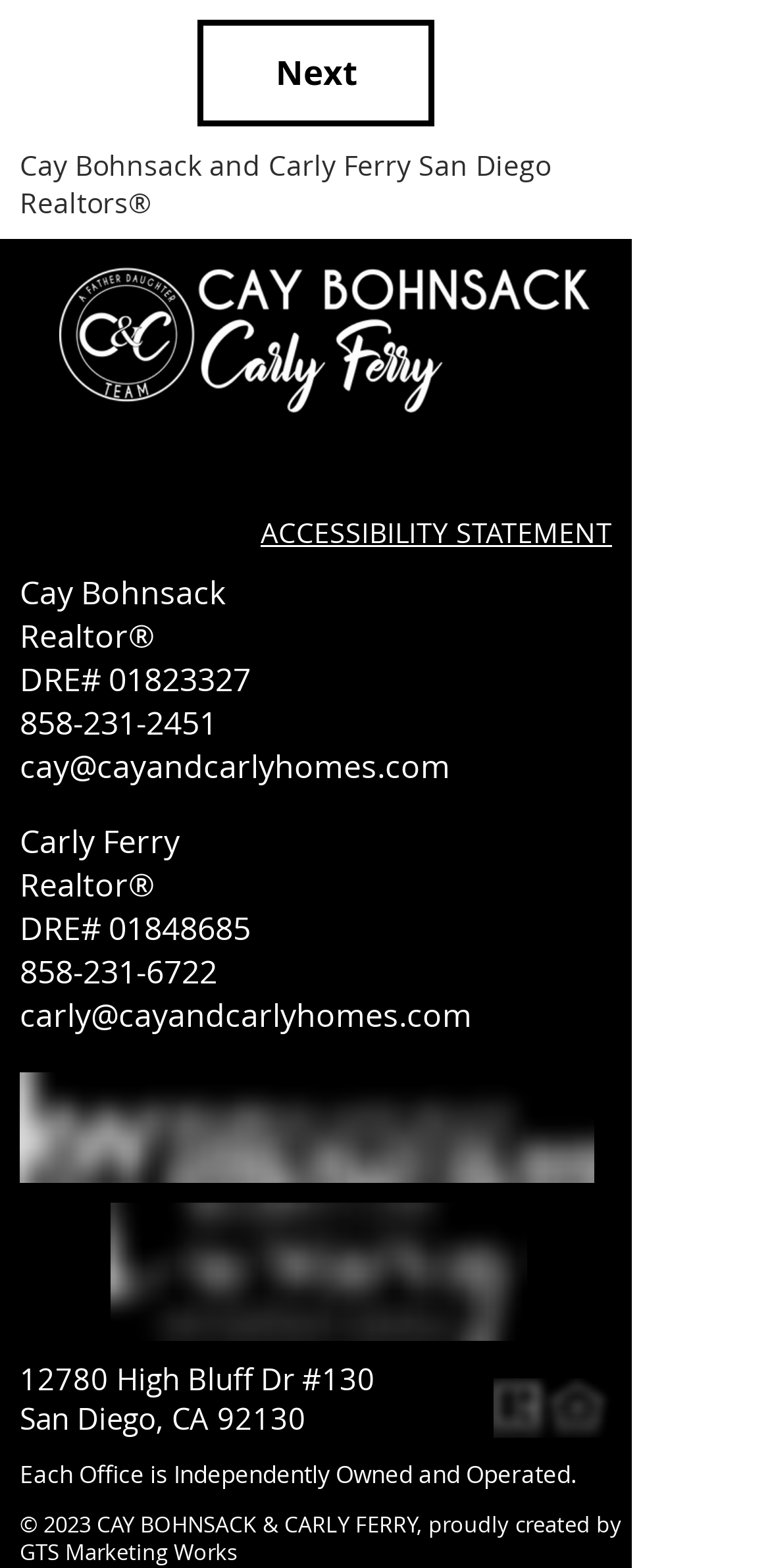Pinpoint the bounding box coordinates of the clickable area necessary to execute the following instruction: "Check the accessibility statement". The coordinates should be given as four float numbers between 0 and 1, namely [left, top, right, bottom].

[0.338, 0.327, 0.795, 0.351]